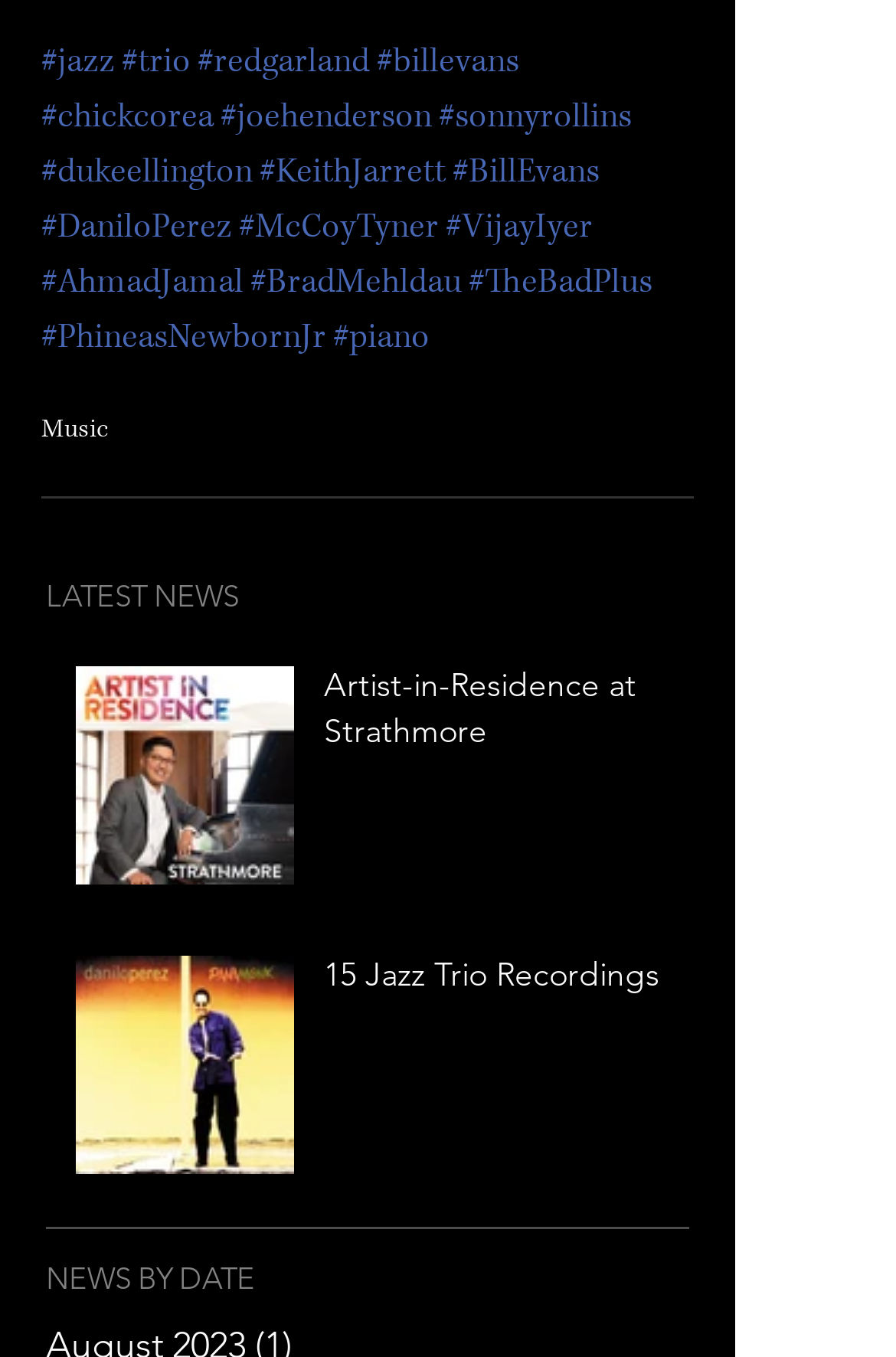Locate the bounding box coordinates of the clickable part needed for the task: "Go to home page".

None